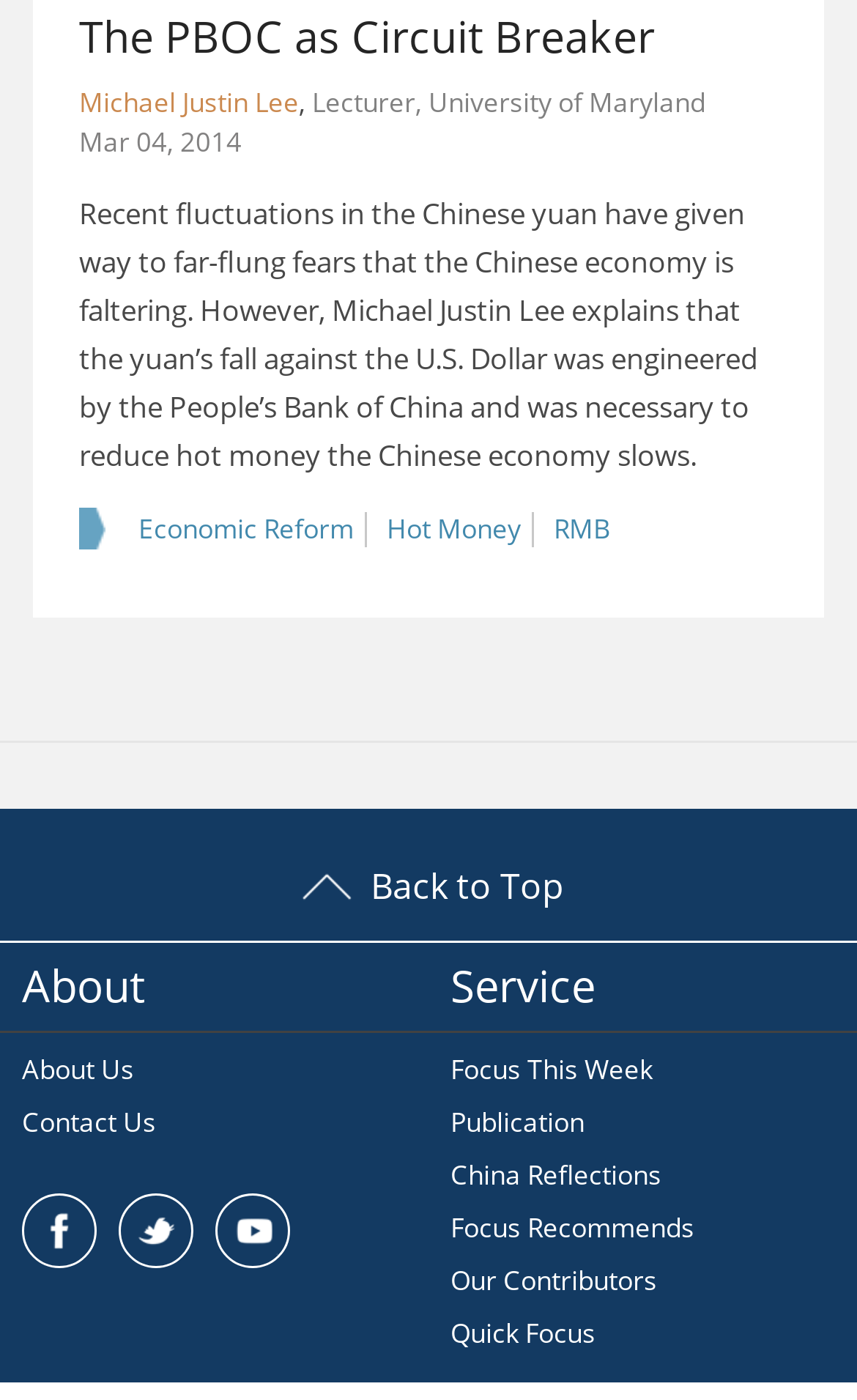What are the social media platforms available?
Your answer should be a single word or phrase derived from the screenshot.

Facebook, Twitter, YouTube